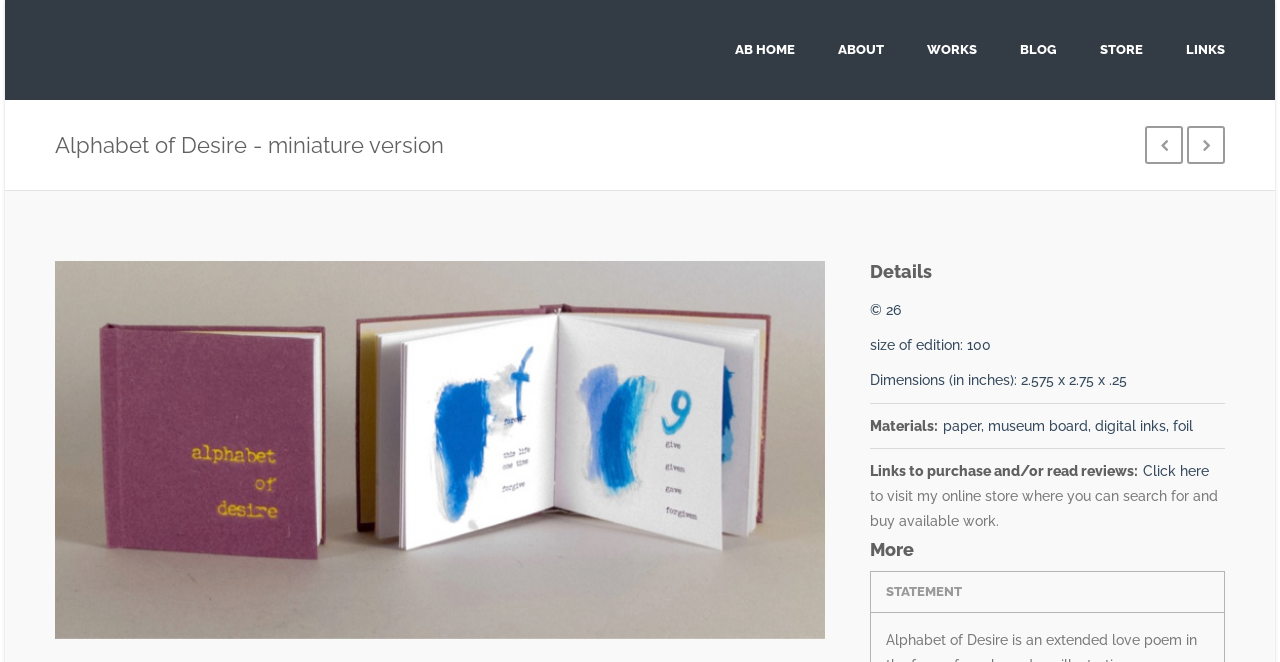Given the description: "AB Home", determine the bounding box coordinates of the UI element. The coordinates should be formatted as four float numbers between 0 and 1, [left, top, right, bottom].

[0.563, 0.0, 0.632, 0.151]